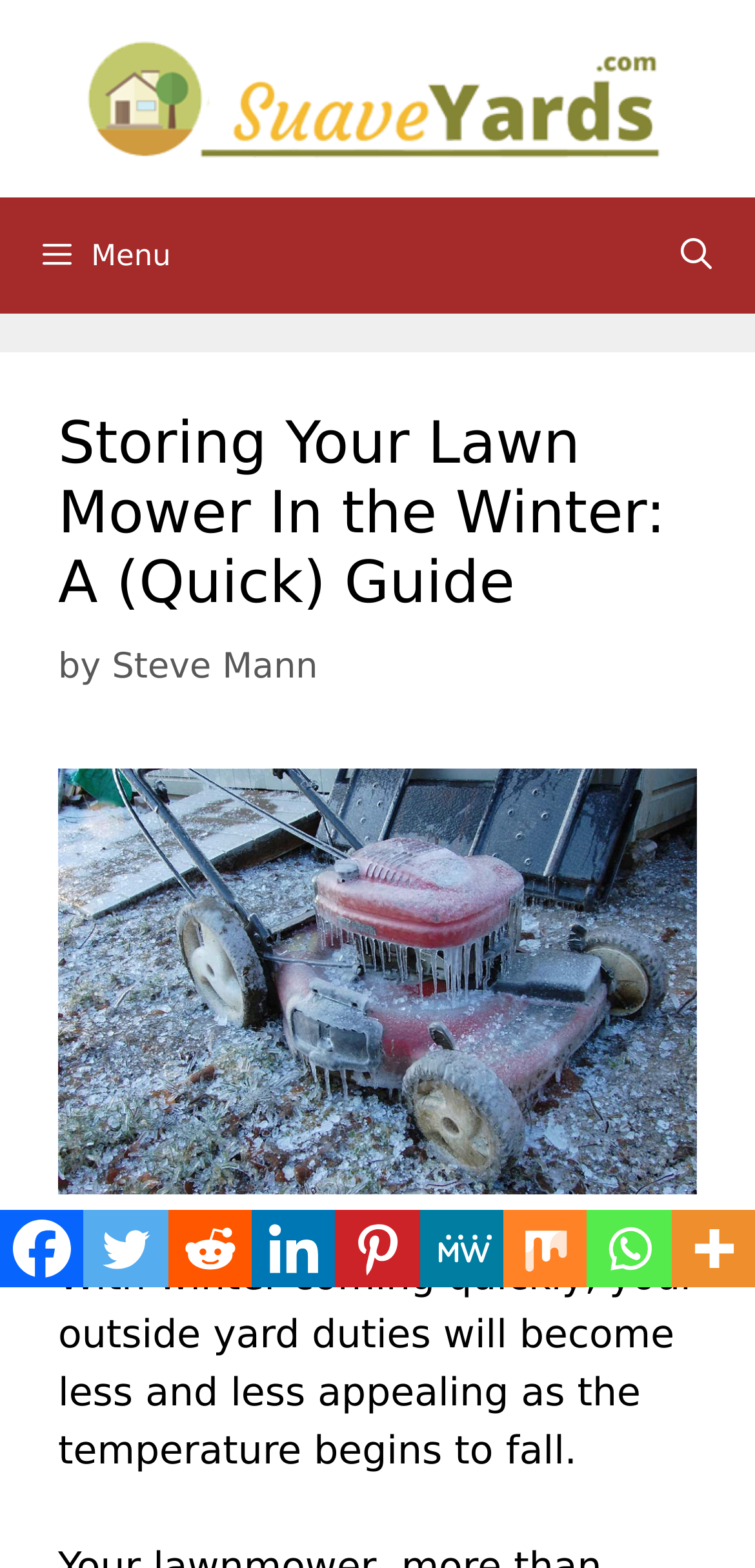Answer the question below using just one word or a short phrase: 
What is the topic of the article?

Storing lawn mower in winter